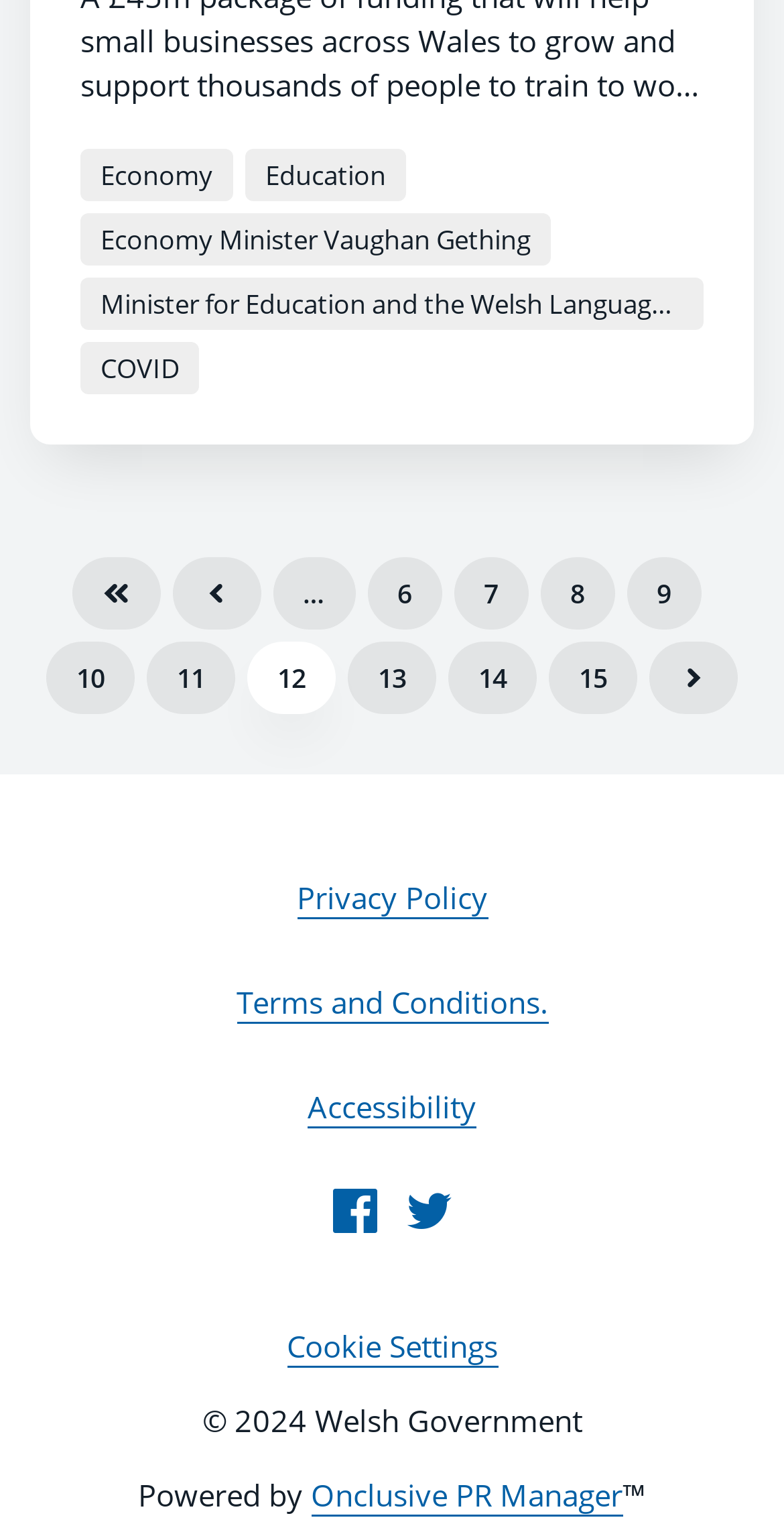How many links are there in the top navigation bar?
Can you provide a detailed and comprehensive answer to the question?

I counted the links in the top navigation bar, which are 'Economy', 'Education', 'Economy Minister Vaughan Gething', and 'Minister for Education and the Welsh Language Jeremy Miles'. There are 4 links in total.